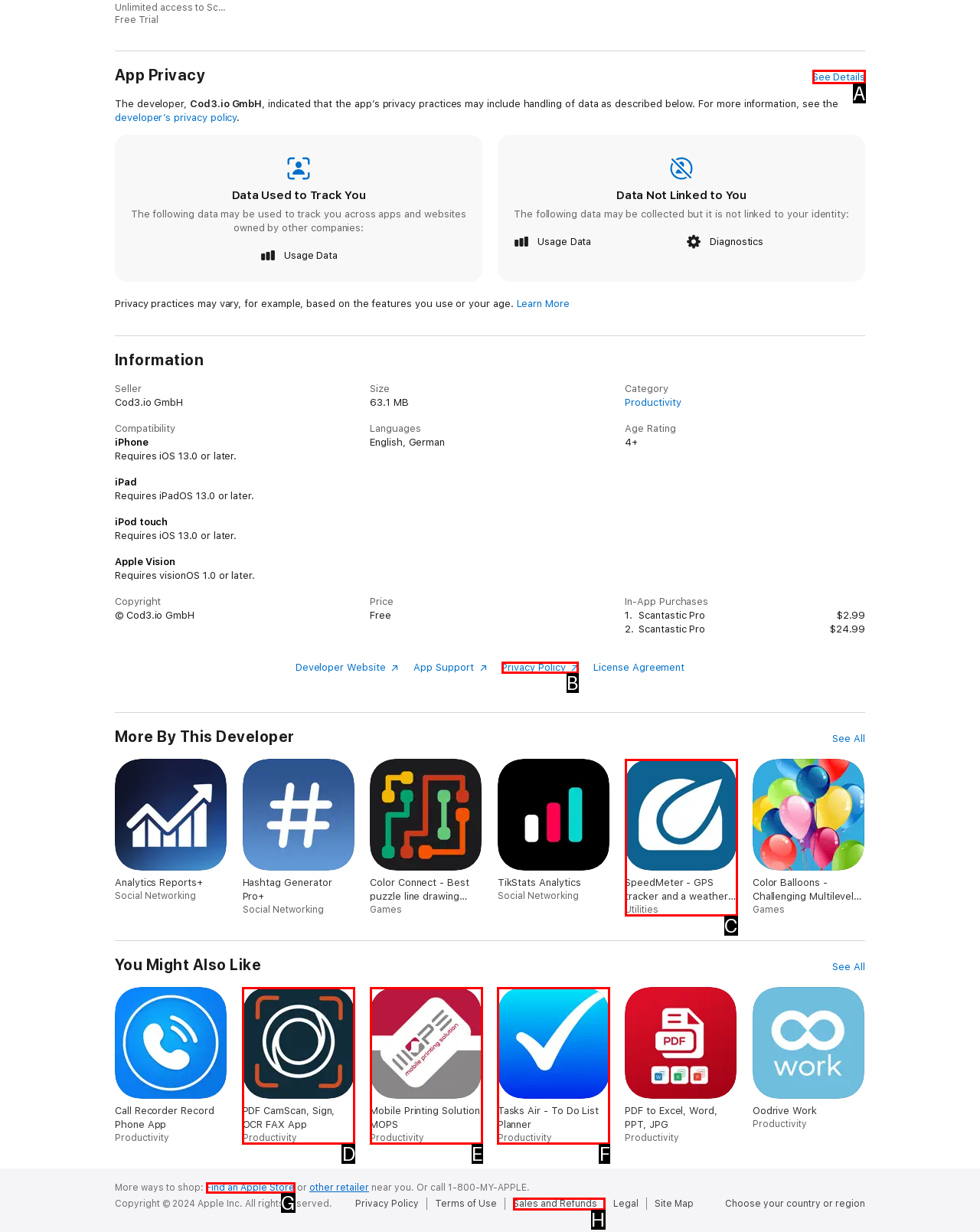Find the HTML element to click in order to complete this task: Click See Details
Answer with the letter of the correct option.

A